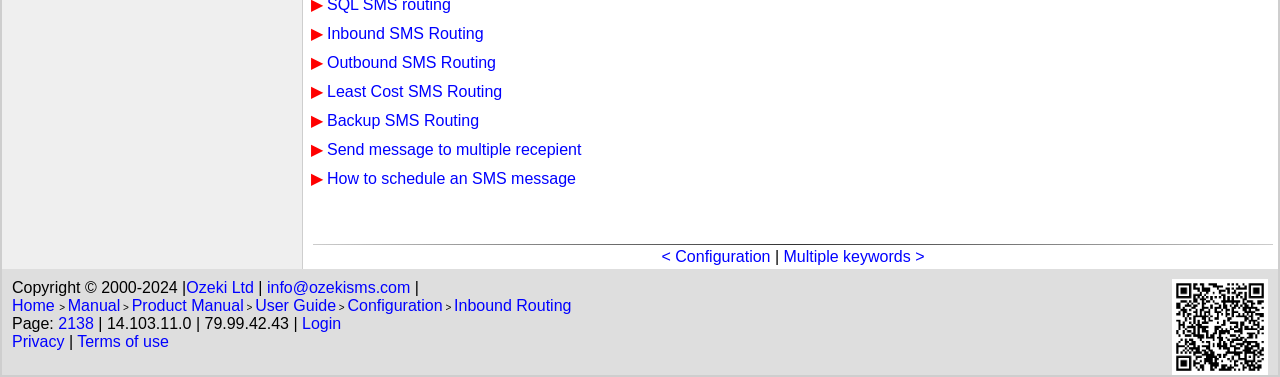Locate the bounding box coordinates of the element you need to click to accomplish the task described by this instruction: "Go to Home page".

None